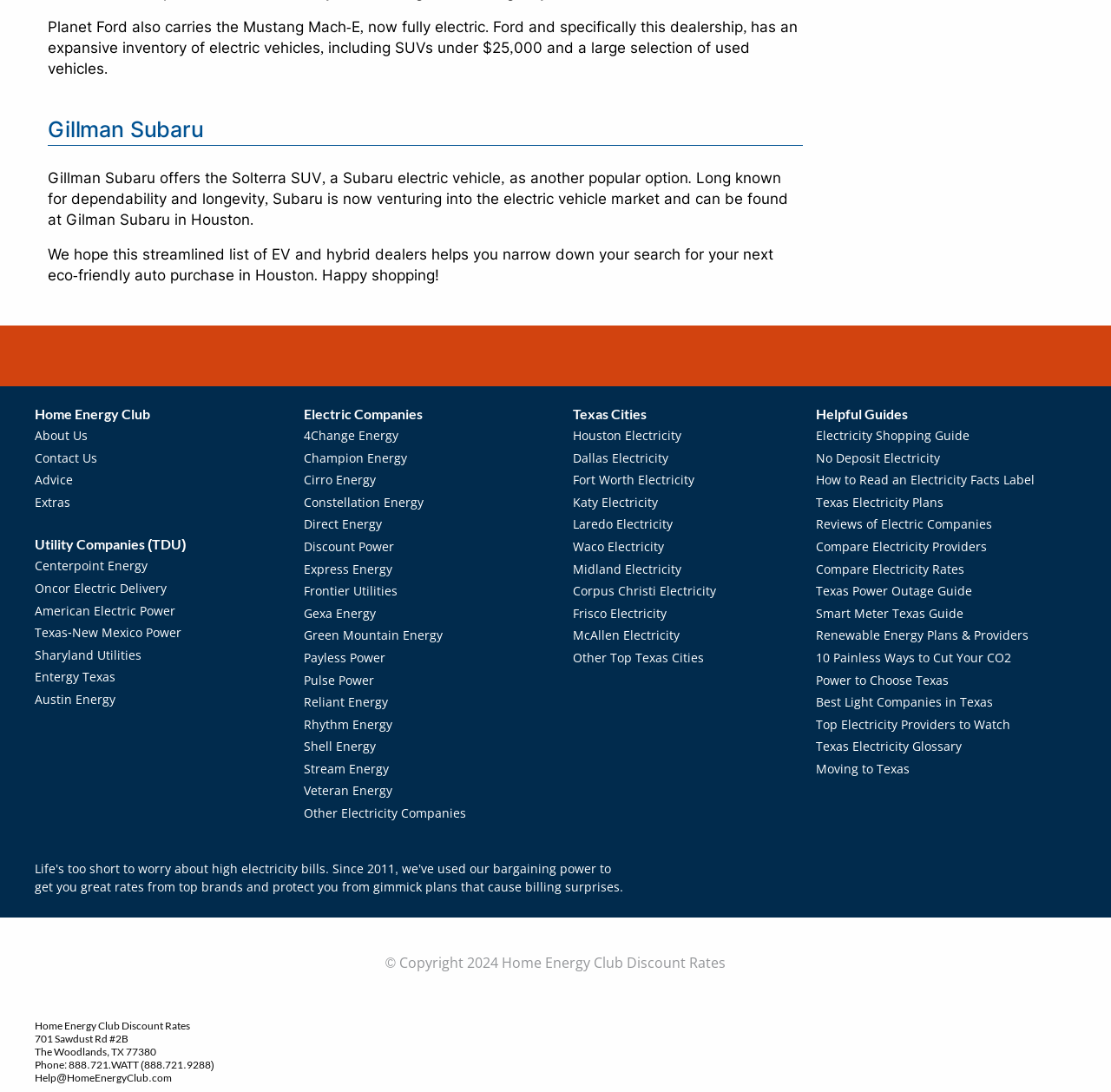Identify the bounding box coordinates of the clickable region necessary to fulfill the following instruction: "Click on 'Electricity Shopping Guide'". The bounding box coordinates should be four float numbers between 0 and 1, i.e., [left, top, right, bottom].

[0.734, 0.391, 0.873, 0.406]